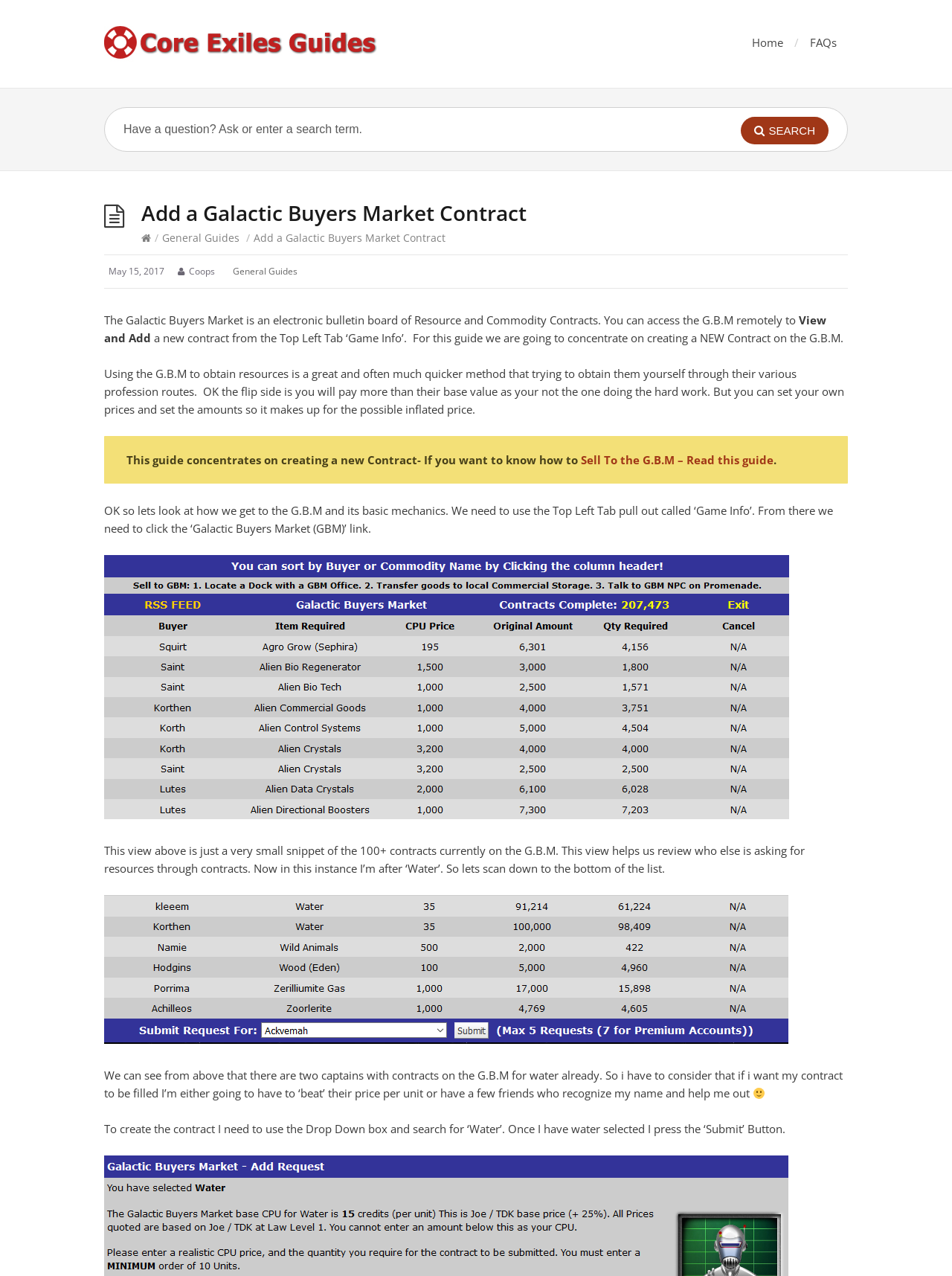Convey a detailed summary of the webpage, mentioning all key elements.

The webpage is a guide on how to add a Galactic Buyers Market Contract in the game Core-Exiles. At the top, there is a header section with a link to "Core-Exiles Guides" and an image of the same name. On the right side of the header, there are links to "Home" and "FAQs". Below the header, there is a search bar with a textbox and a search button.

The main content of the page is divided into sections. The first section has a heading "Add a Galactic Buyers Market Contract" with a link to "General Guides" and a timestamp "May 15, 2017". Below the heading, there is a brief description of the Galactic Buyers Market and its benefits.

The next section explains how to access the Galactic Buyers Market remotely and create a new contract. There are several paragraphs of text describing the process, including how to set prices and amounts. There is also a link to another guide on "Sell To the G.B.M" and an image of a smiling face.

The final section of the page provides more details on how to create a contract, including how to search for resources and submit a contract. There are several static text elements and an image of a dropdown box.

Throughout the page, there are several links to other guides and resources, as well as images and icons. The layout is organized and easy to follow, with clear headings and concise text.